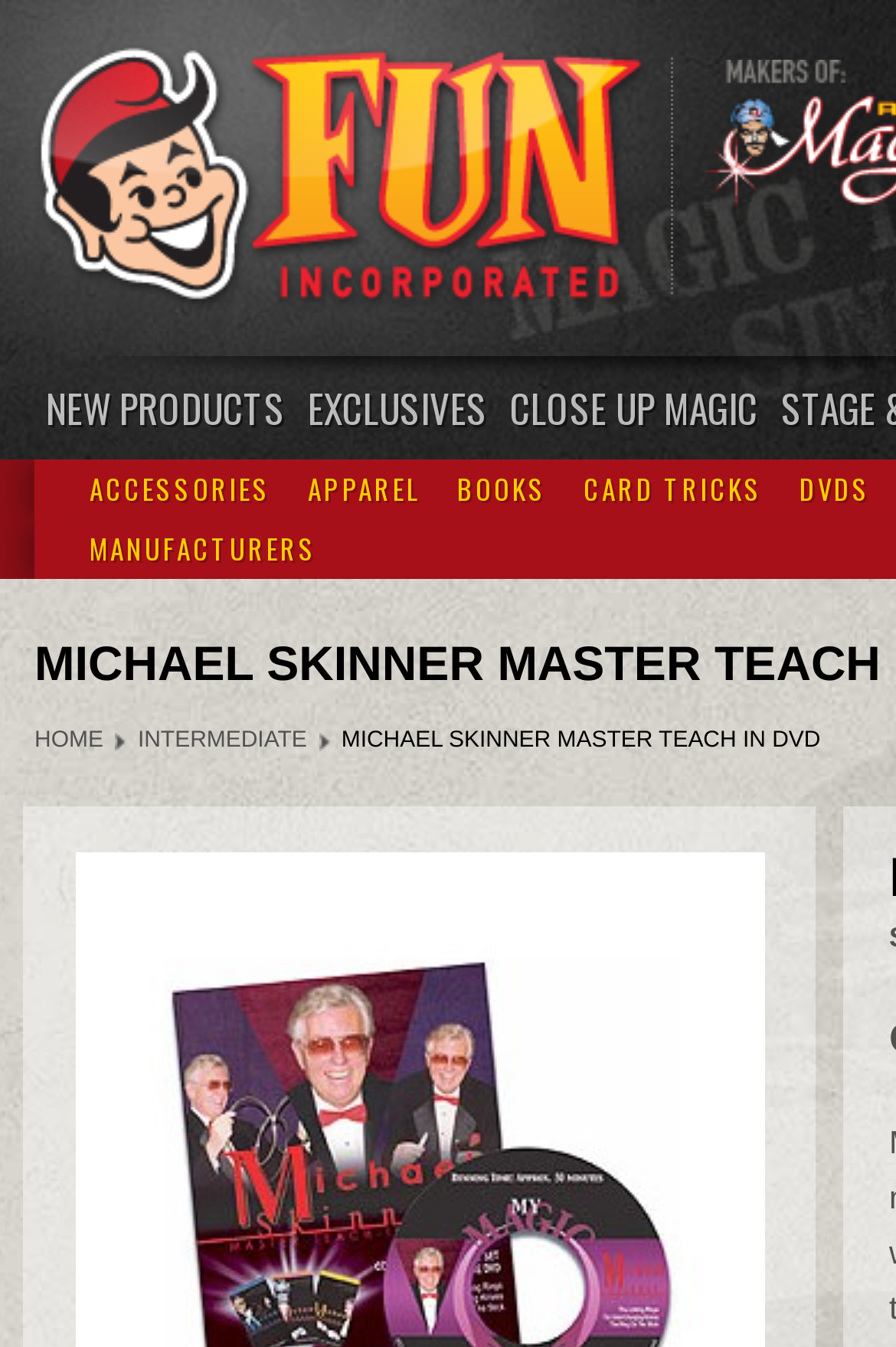Please identify the bounding box coordinates of the element's region that I should click in order to complete the following instruction: "view CLOSE UP MAGIC products". The bounding box coordinates consist of four float numbers between 0 and 1, i.e., [left, top, right, bottom].

[0.556, 0.264, 0.859, 0.341]